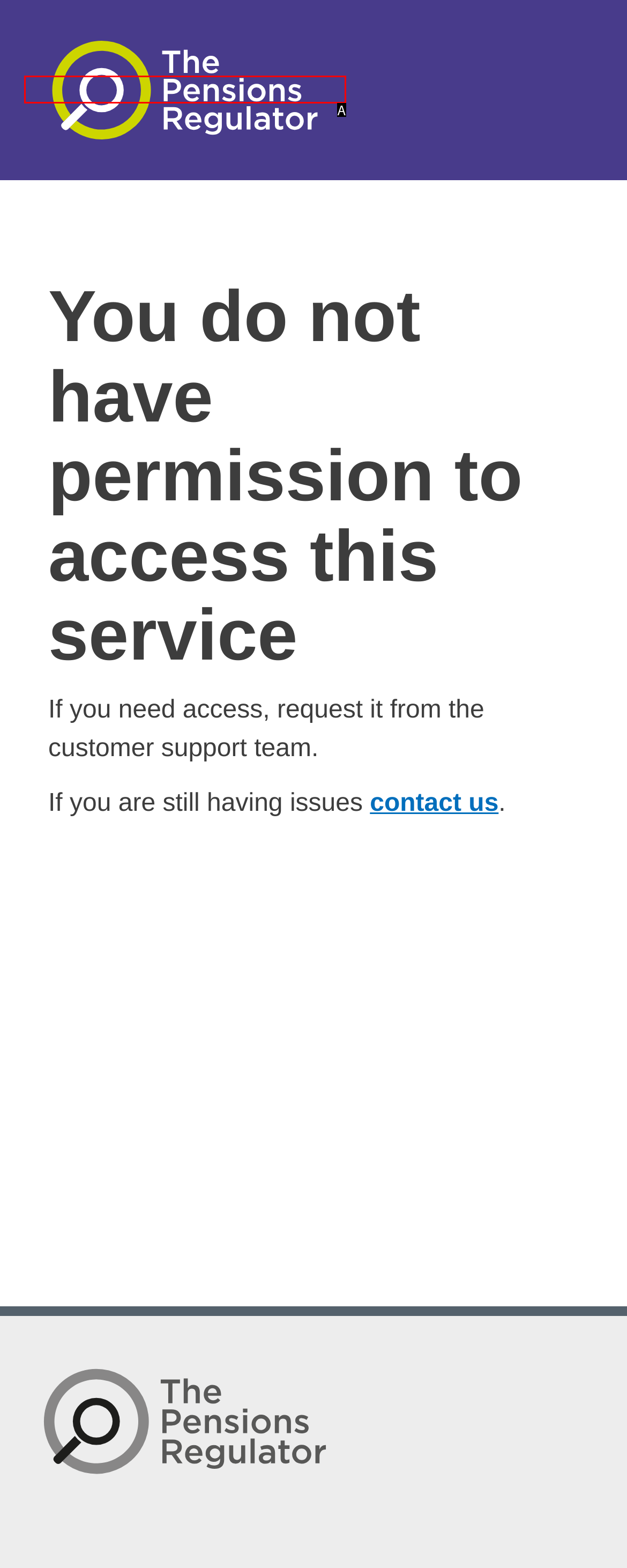Match the HTML element to the description: title="The Pensions Regulator". Answer with the letter of the correct option from the provided choices.

A